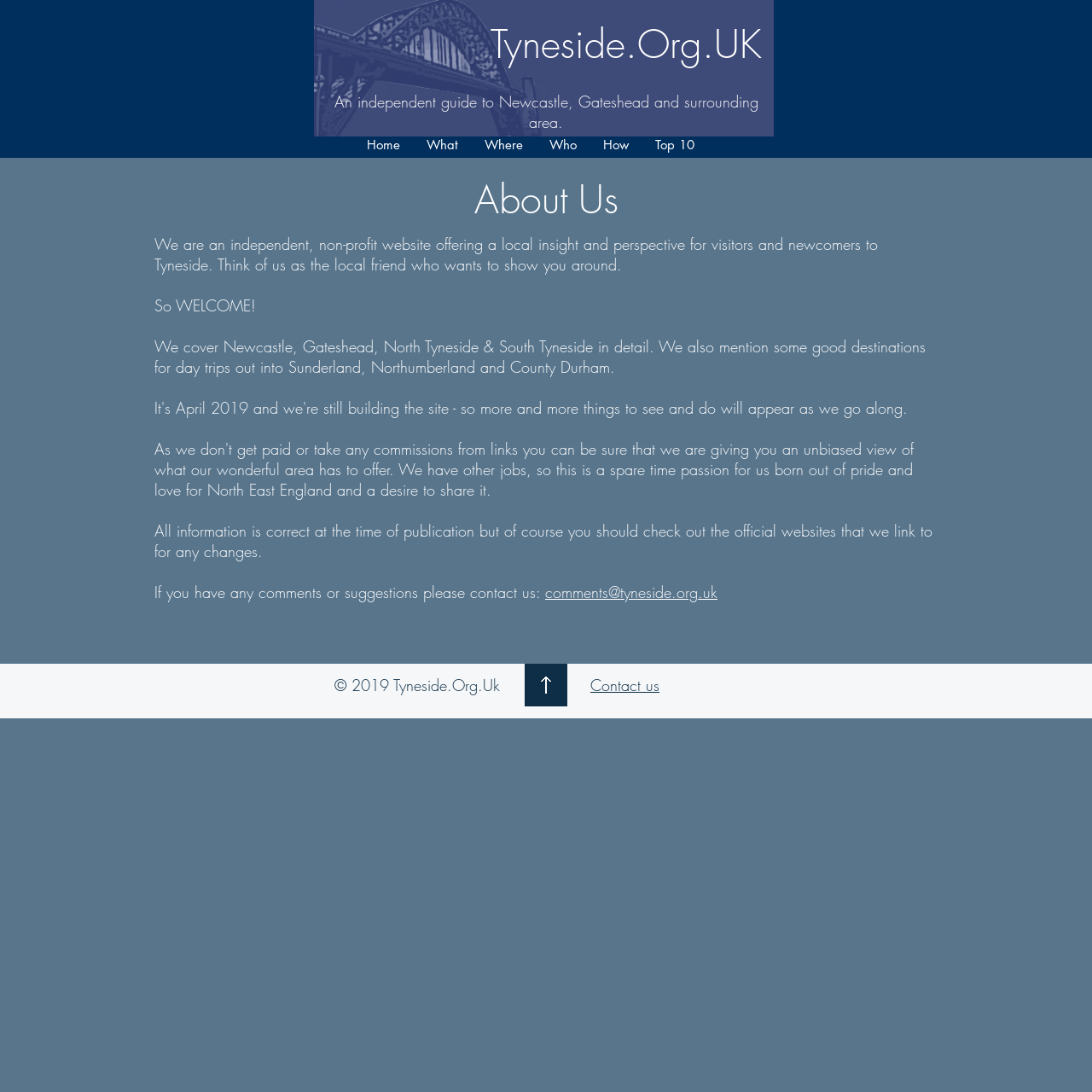With reference to the screenshot, provide a detailed response to the question below:
How can I contact the website?

I found the answer by looking at the link element with the text 'comments@tyneside.org.uk' which is located in the main content area of the webpage, indicating that it is the contact email address of the website.